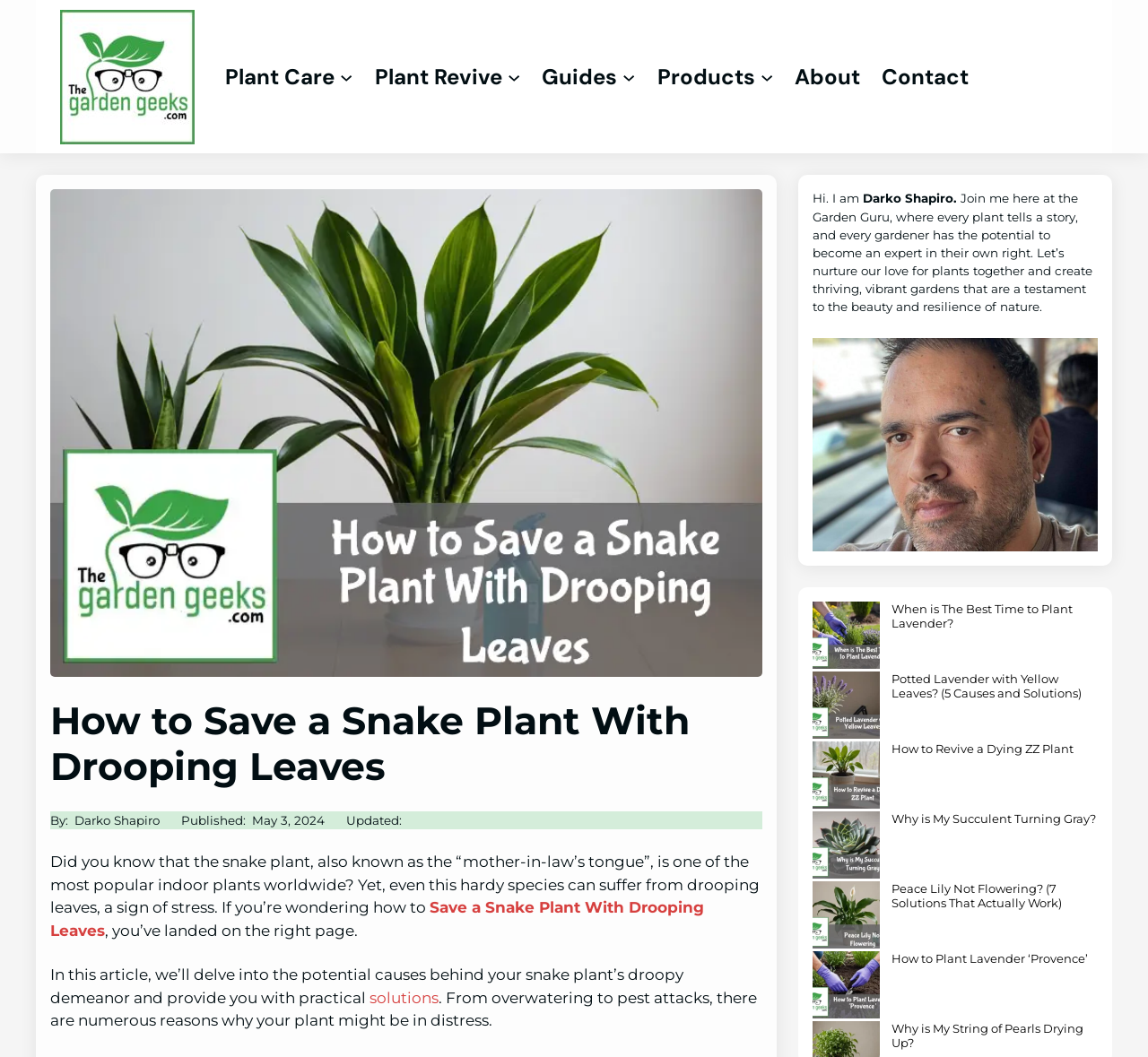Provide a one-word or brief phrase answer to the question:
What is the topic of the article?

Saving a Snake Plant with Drooping Leaves